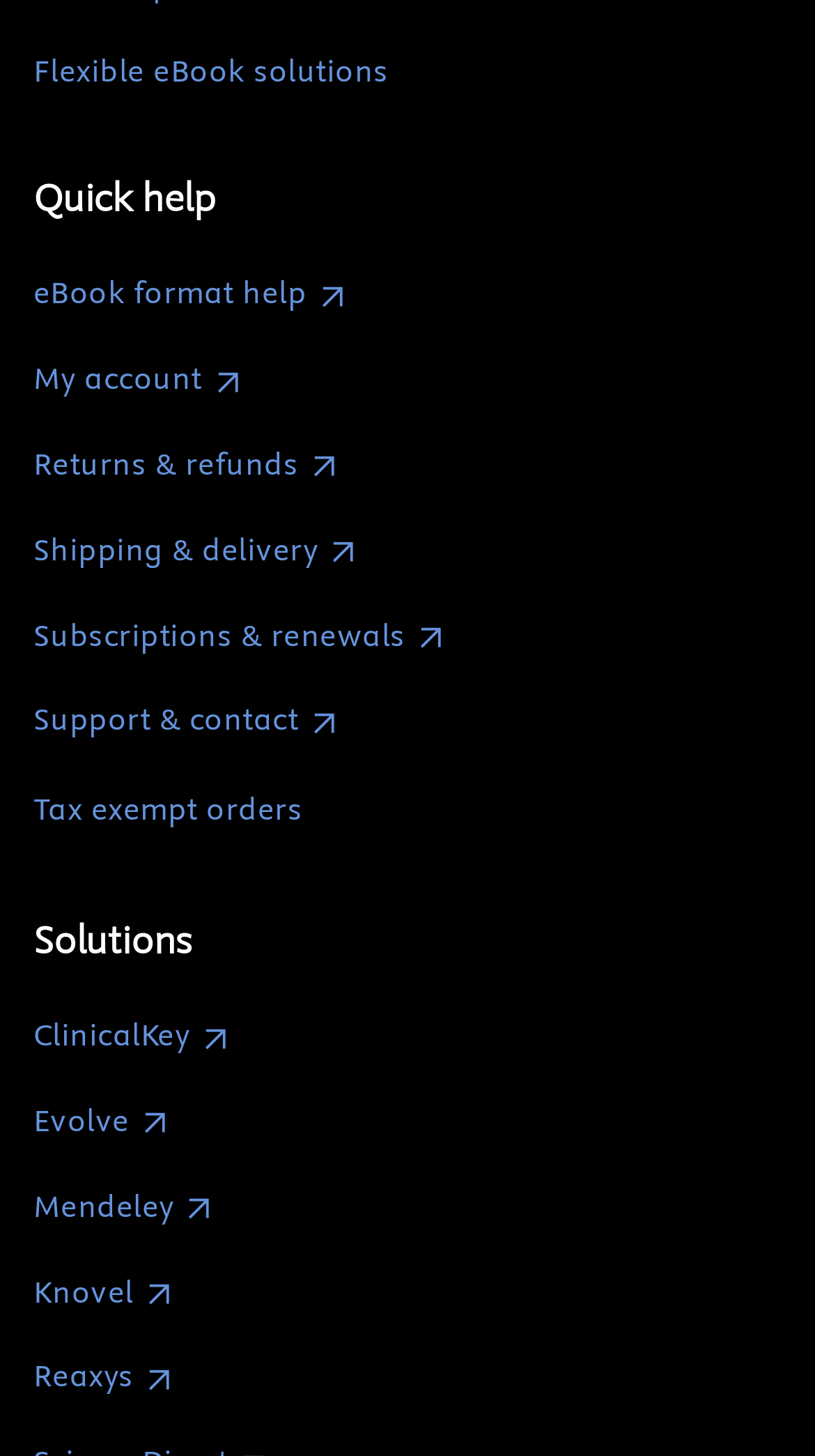Determine the bounding box of the UI element mentioned here: "Tax exempt orders". The coordinates must be in the format [left, top, right, bottom] with values ranging from 0 to 1.

[0.041, 0.539, 0.548, 0.573]